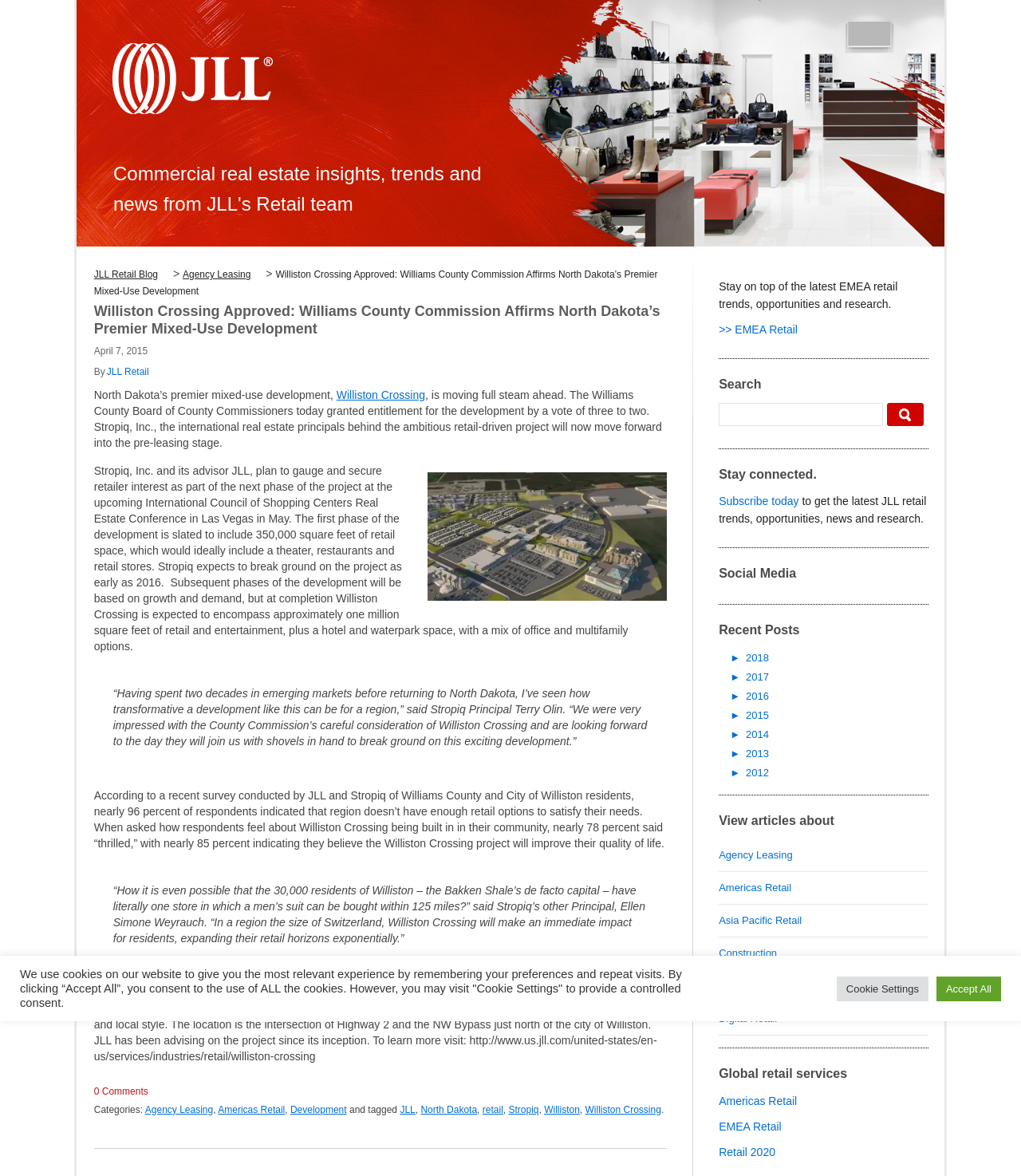Determine the bounding box coordinates for the clickable element to execute this instruction: "Click on the 'JLL Retail Blog' link". Provide the coordinates as four float numbers between 0 and 1, i.e., [left, top, right, bottom].

[0.092, 0.229, 0.159, 0.238]